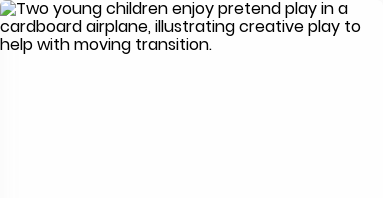Provide an extensive narrative of what is shown in the image.

In this delightful scene, two young children are engaged in imaginative play inside a cardboard airplane. Their joyful expressions showcase the power of creative play to ease the emotional challenges of moving. This activity not only entertains them but also helps to facilitate their transition, turning a potentially stressful experience into a fun adventure. The visualization of their exuberant play highlights the importance of nurturing creativity, especially for children adapting to a new environment.